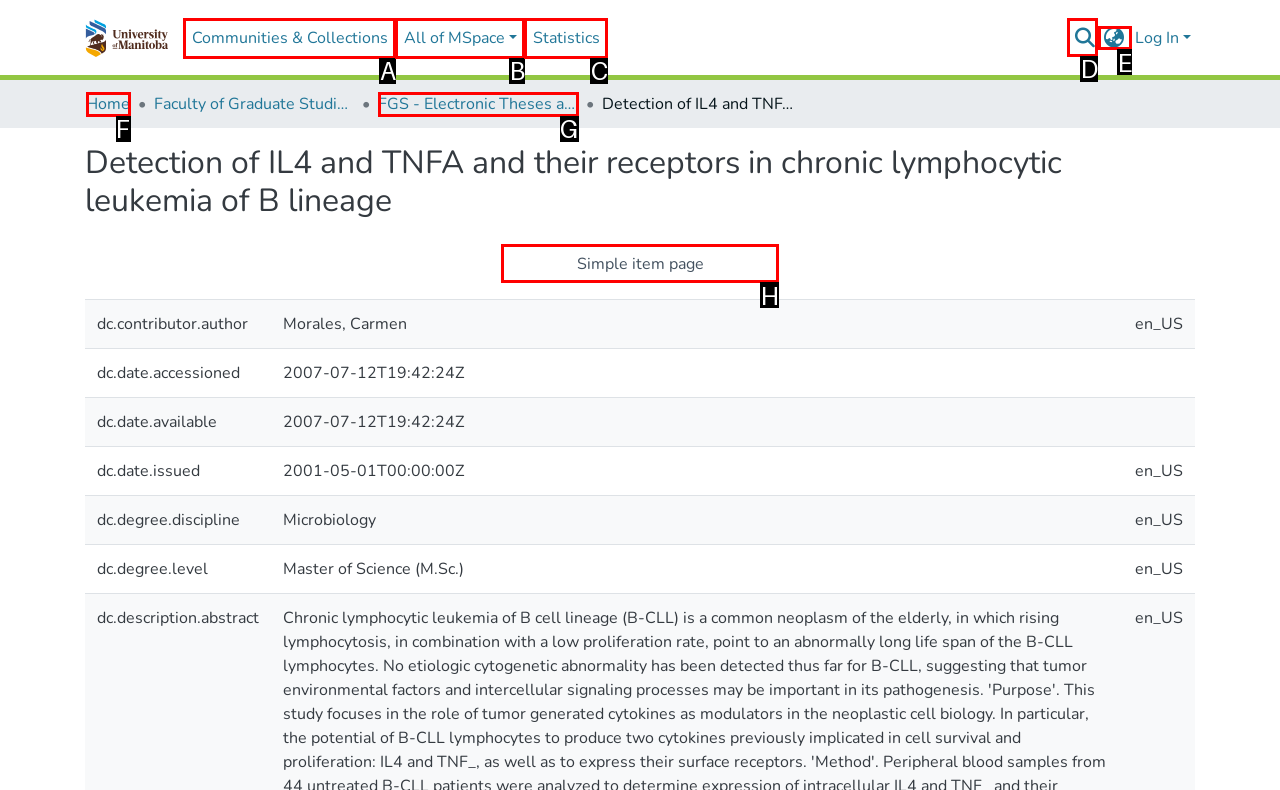Indicate the letter of the UI element that should be clicked to accomplish the task: Switch language. Answer with the letter only.

E